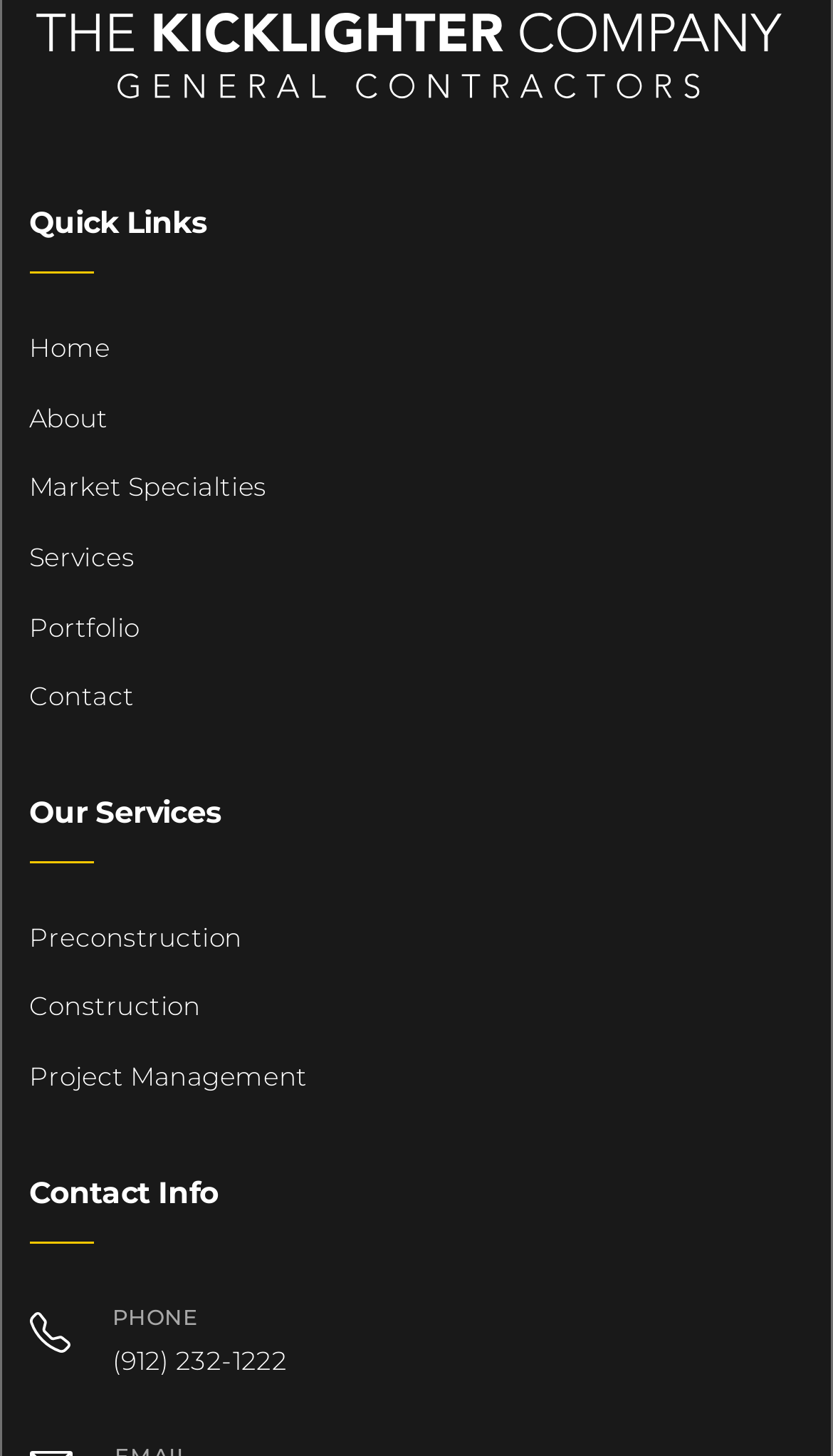Predict the bounding box coordinates of the area that should be clicked to accomplish the following instruction: "Go to About page". The bounding box coordinates should consist of four float numbers between 0 and 1, i.e., [left, top, right, bottom].

[0.035, 0.273, 0.965, 0.303]